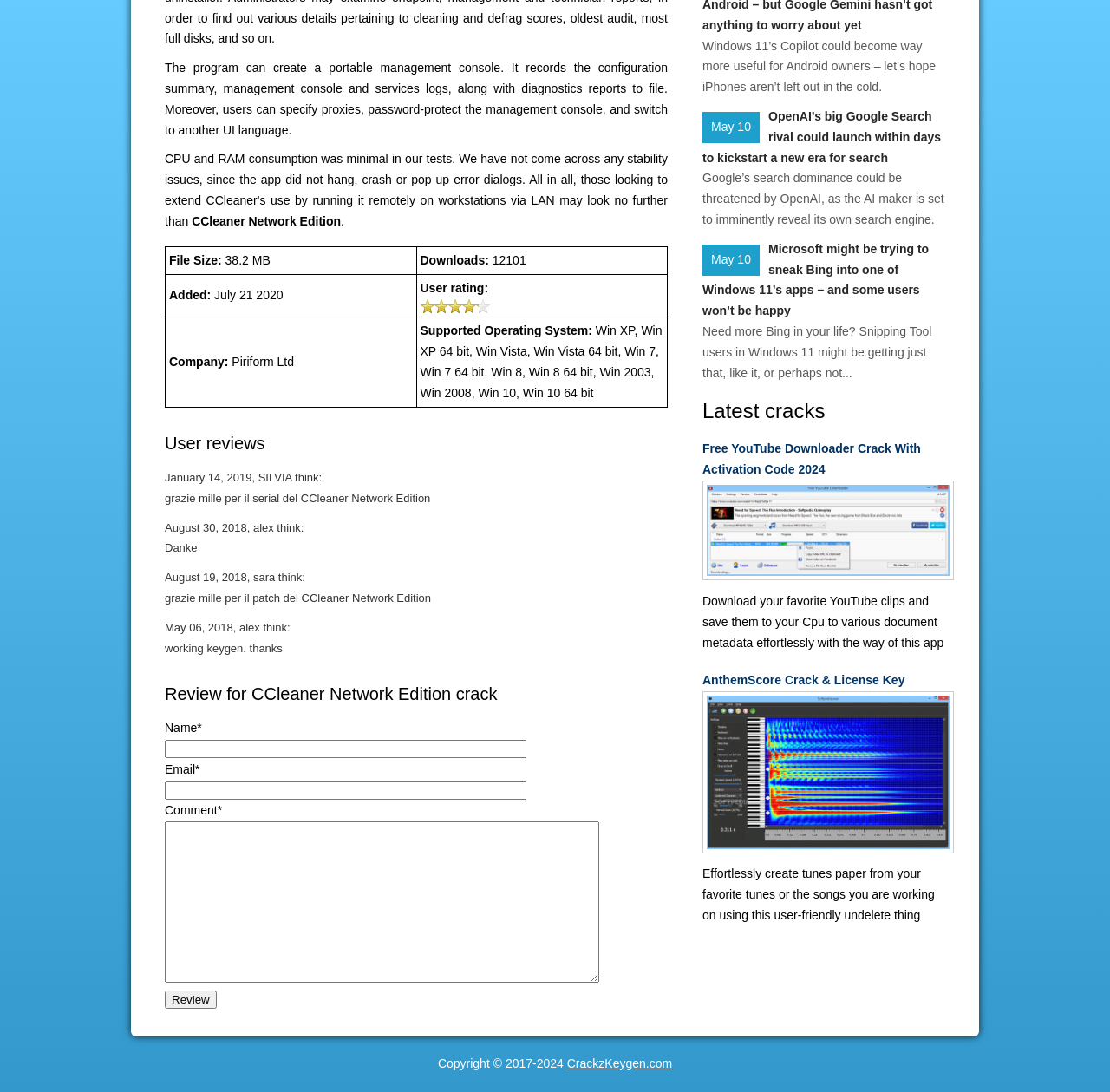Provide your answer to the question using just one word or phrase: What is the name of the software?

CCleaner Network Edition